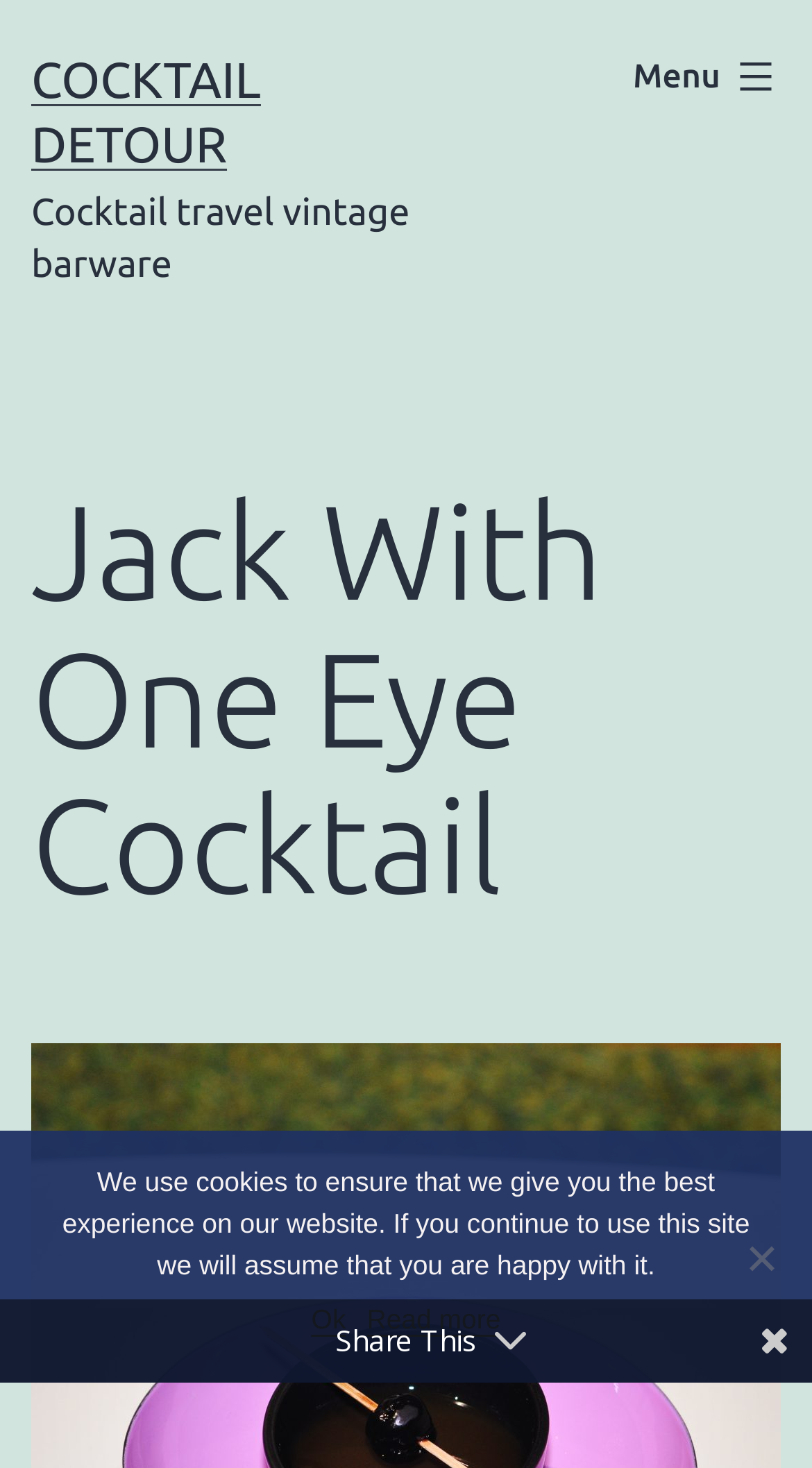Identify the bounding box for the element characterized by the following description: "Menu Close".

[0.741, 0.021, 1.0, 0.084]